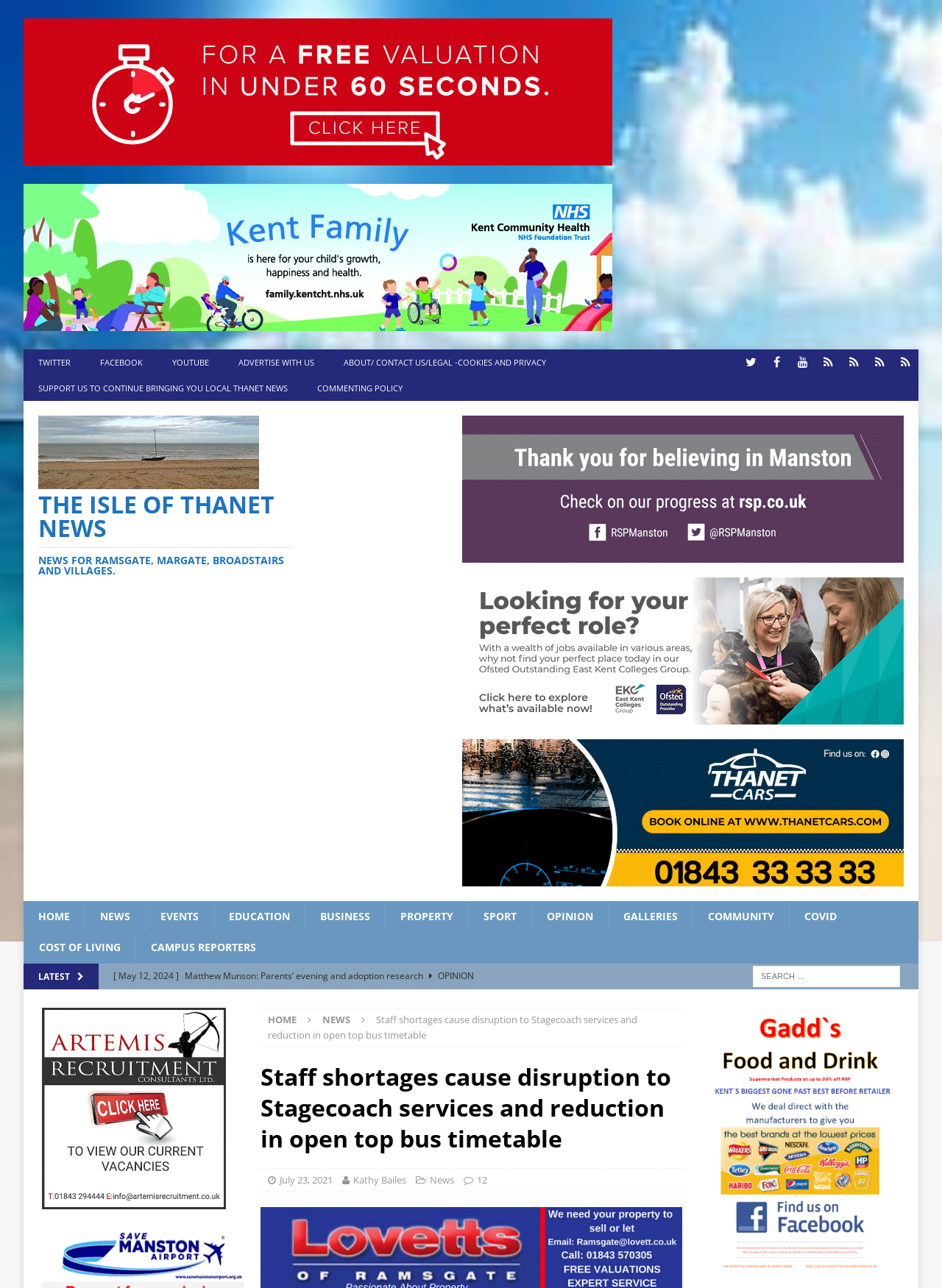What is the name of the news website?
Examine the webpage screenshot and provide an in-depth answer to the question.

I determined the answer by looking at the top-left corner of the webpage, where the logo and name of the website are typically located. The text 'The Isle Of Thanet News' is displayed prominently, indicating that it is the name of the news website.